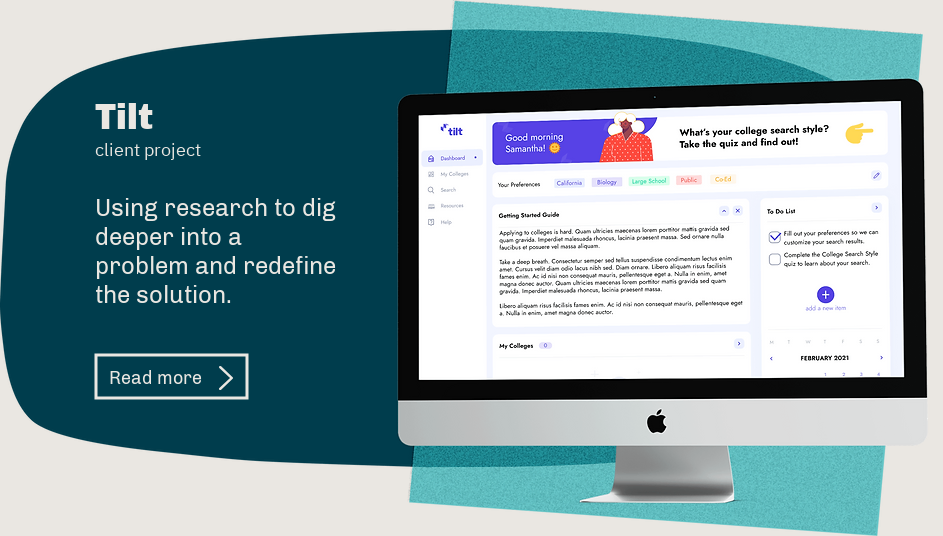Provide a comprehensive description of the image.

The image showcases a mockup of a user interface for the "Tilt" client project, prominently displayed on an Apple computer. The screen highlights a personalized dashboard featuring a friendly greeting that says, "Good morning, Samantha!" alongside various options for college search preferences, including categories like "California," "Biology," and "Large School."

The left section of the interface introduces a "Getting Started Guide" with detailed instructions relevant to college applications. In addition, the dashboard contains a "To Do List" to help users track essential tasks. The caption "Using research to dig deeper into a problem and redefine the solution" emphasizes the project's focus on leveraging research for improved user experience.

A prominent call-to-action button labeled "Read more" invites viewers to explore further insights into the project's goals and outcomes, reinforcing the theme of accessibility and user-centric design. The overall aesthetic combines functionality with a welcoming touch, underscoring the importance of intuitive design in navigating complex processes like college selection.